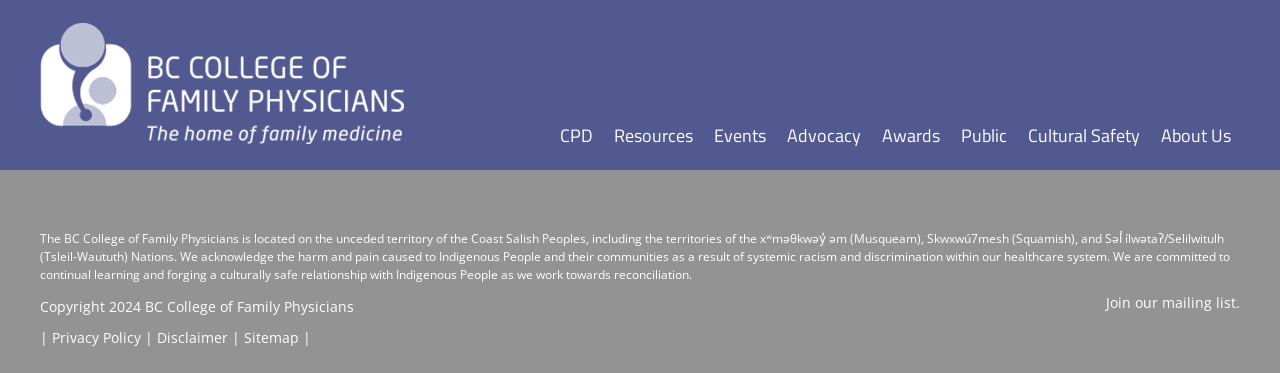Answer the question using only one word or a concise phrase: What is the purpose of the 'Cultural Safety' link?

Related to Indigenous People